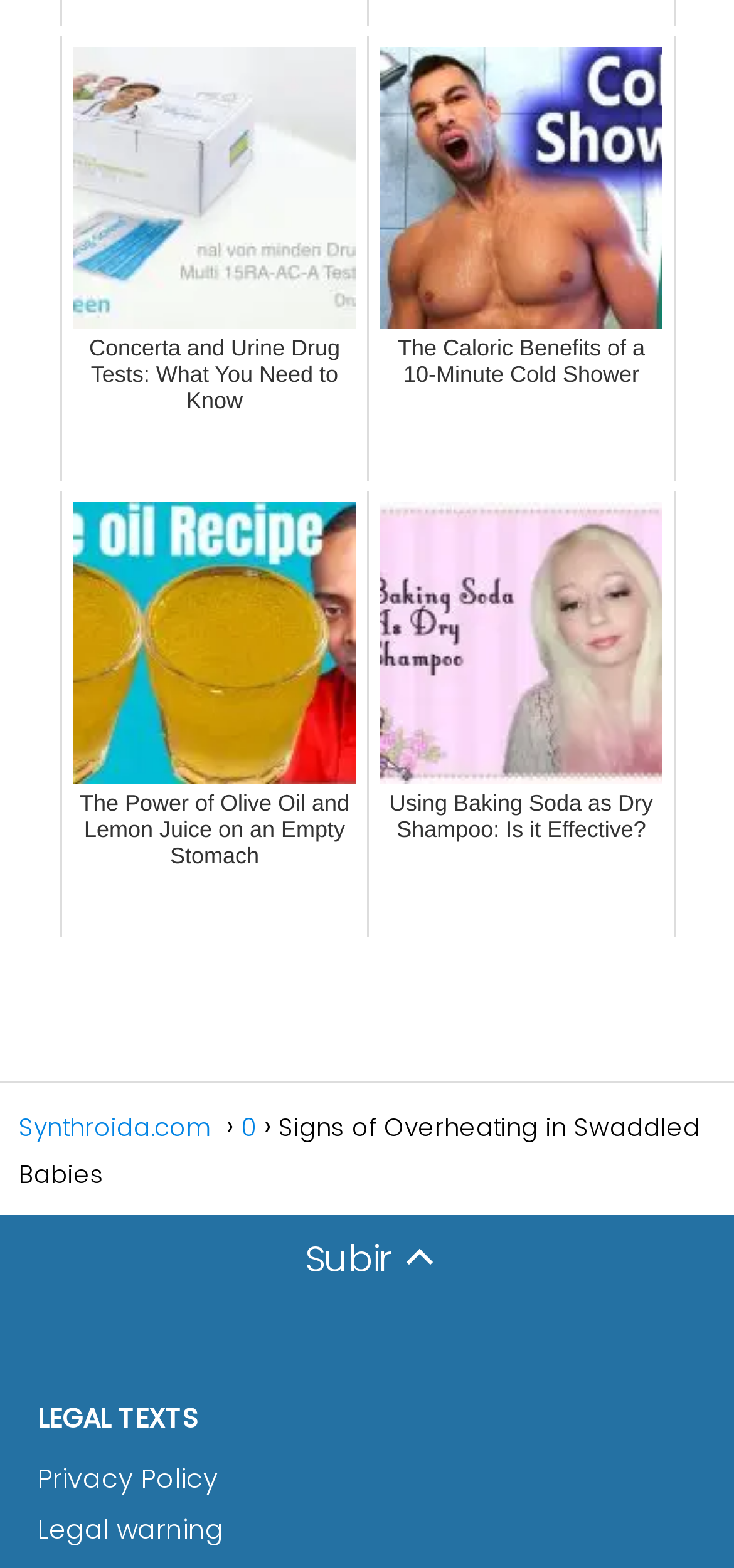Answer the question with a brief word or phrase:
What is the topic of the first link?

Concerta and Urine Drug Tests